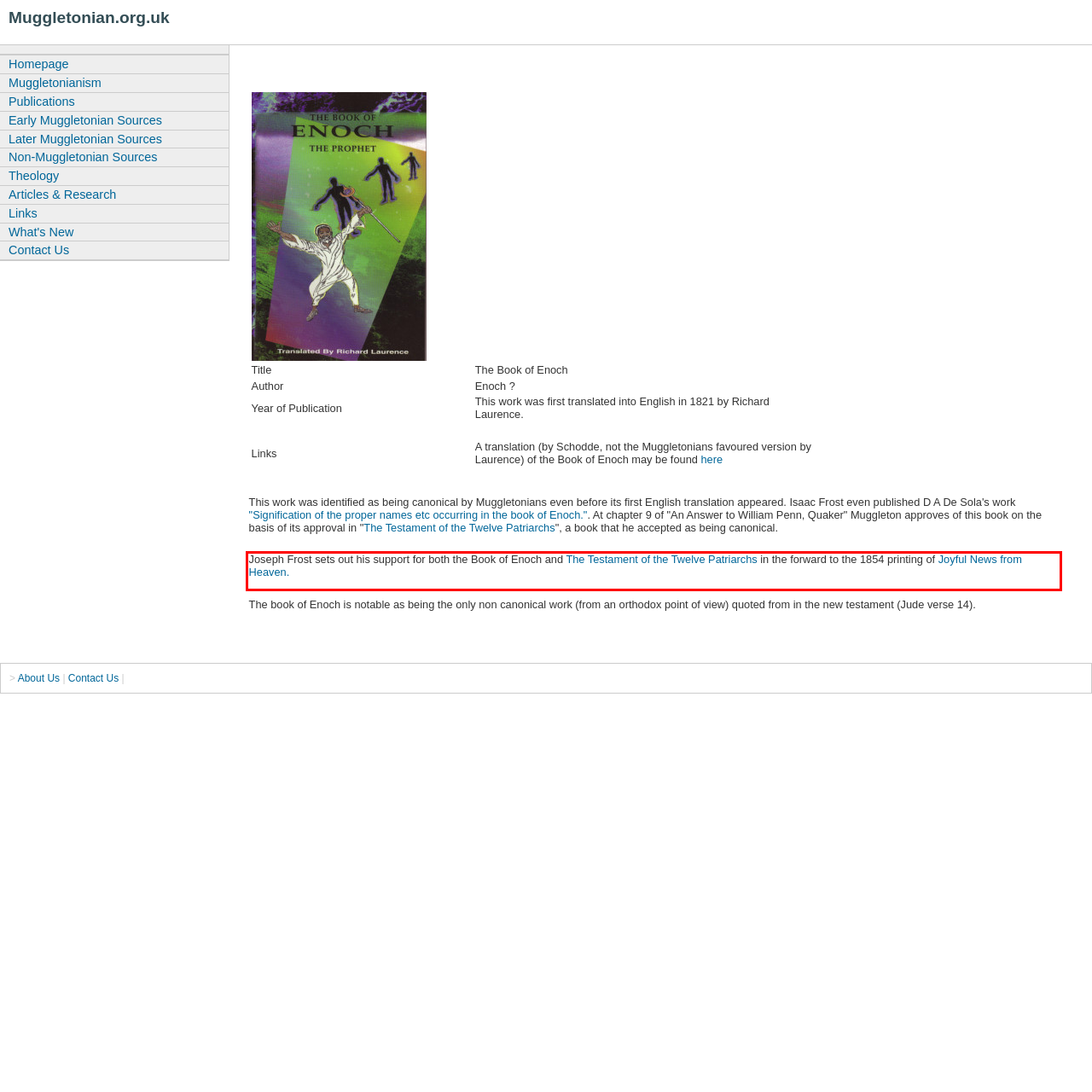Given a screenshot of a webpage, locate the red bounding box and extract the text it encloses.

Joseph Frost sets out his support for both the Book of Enoch and The Testament of the Twelve Patriarchs in the forward to the 1854 printing of Joyful News from Heaven.